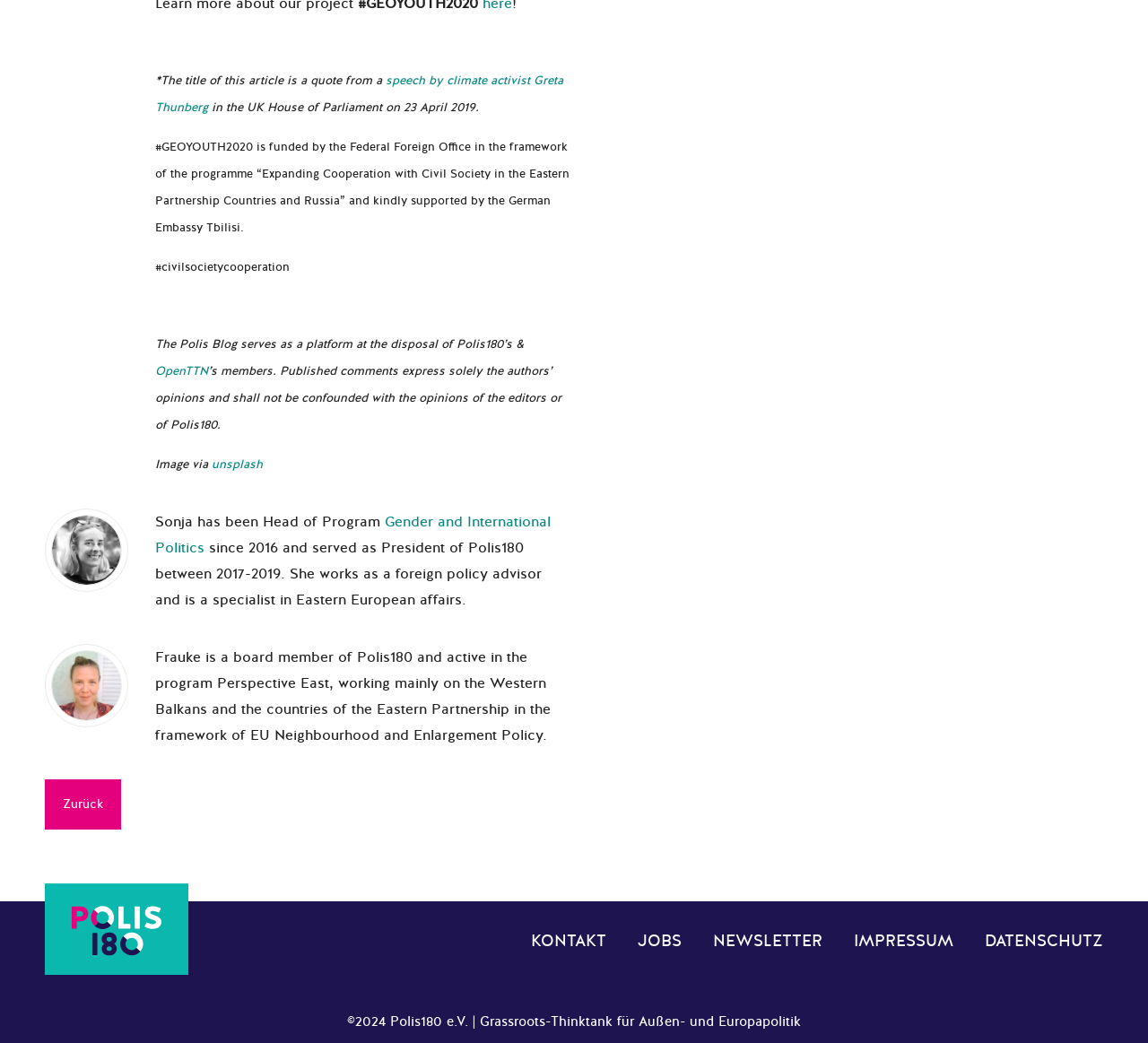What is the topic of the article?
With the help of the image, please provide a detailed response to the question.

I inferred the topic of the article by looking at the text descriptions and links. The quote from Greta Thunberg and the mention of climate activism in the UK House of Parliament suggest that the article is about climate activism.